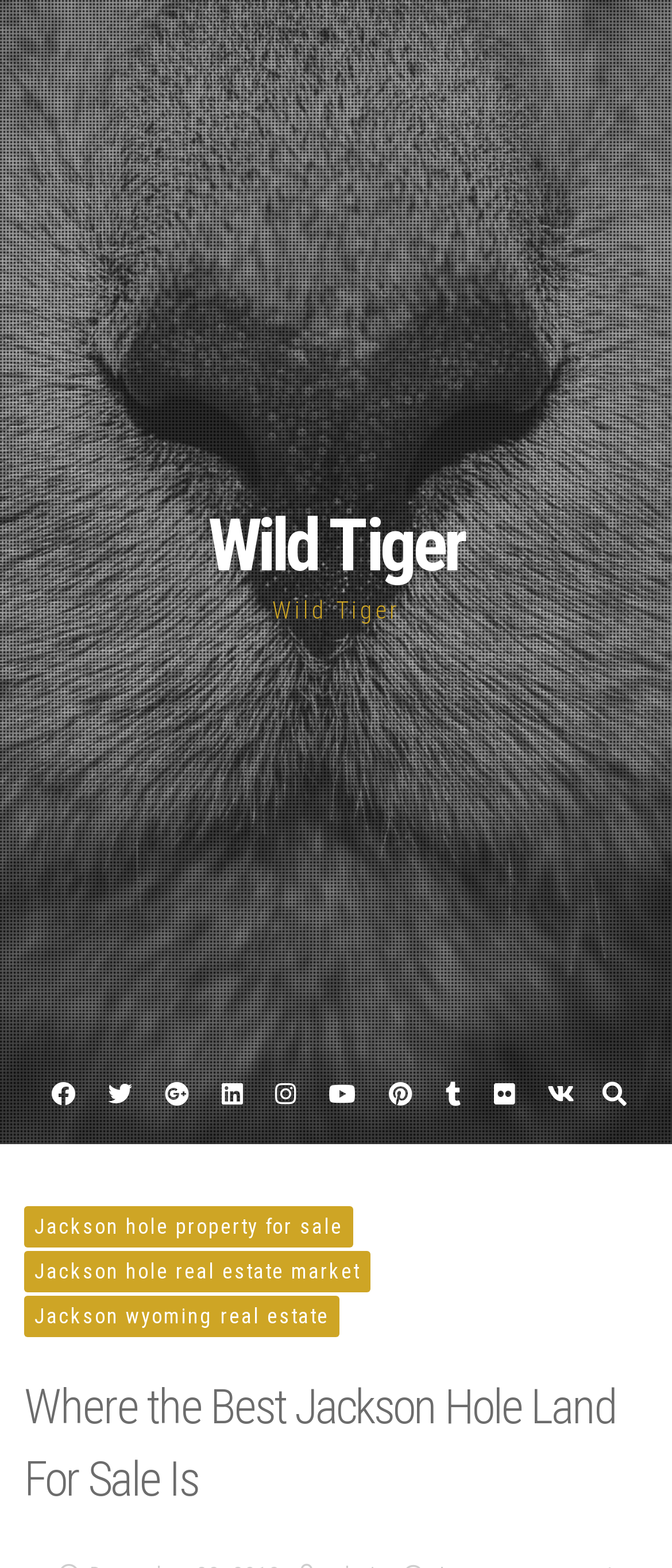Please identify the bounding box coordinates of the element I should click to complete this instruction: 'Visit Jackson hole property for sale'. The coordinates should be given as four float numbers between 0 and 1, like this: [left, top, right, bottom].

[0.036, 0.769, 0.526, 0.796]